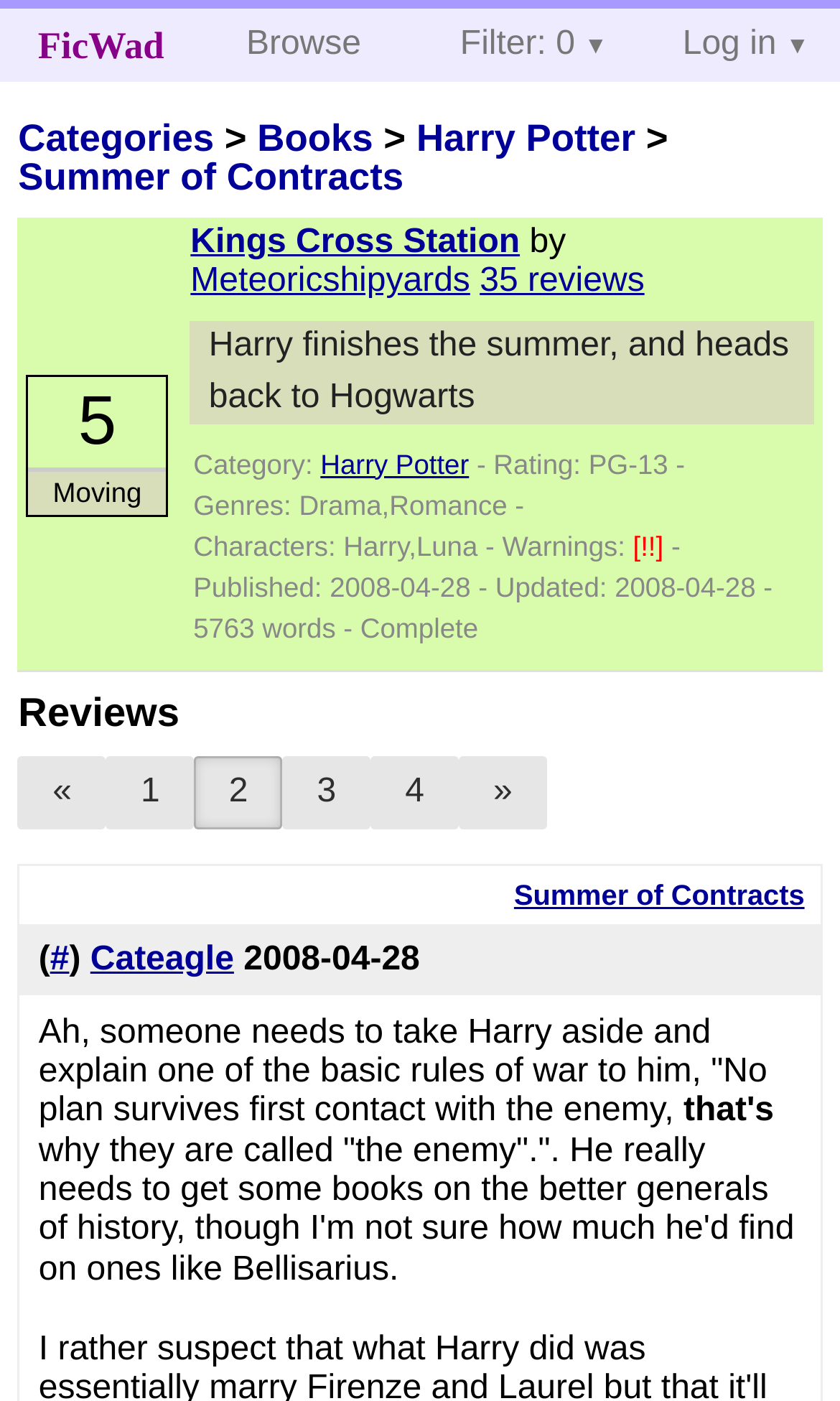Answer the question below in one word or phrase:
What is the title of the fan fiction?

Summer of Contracts